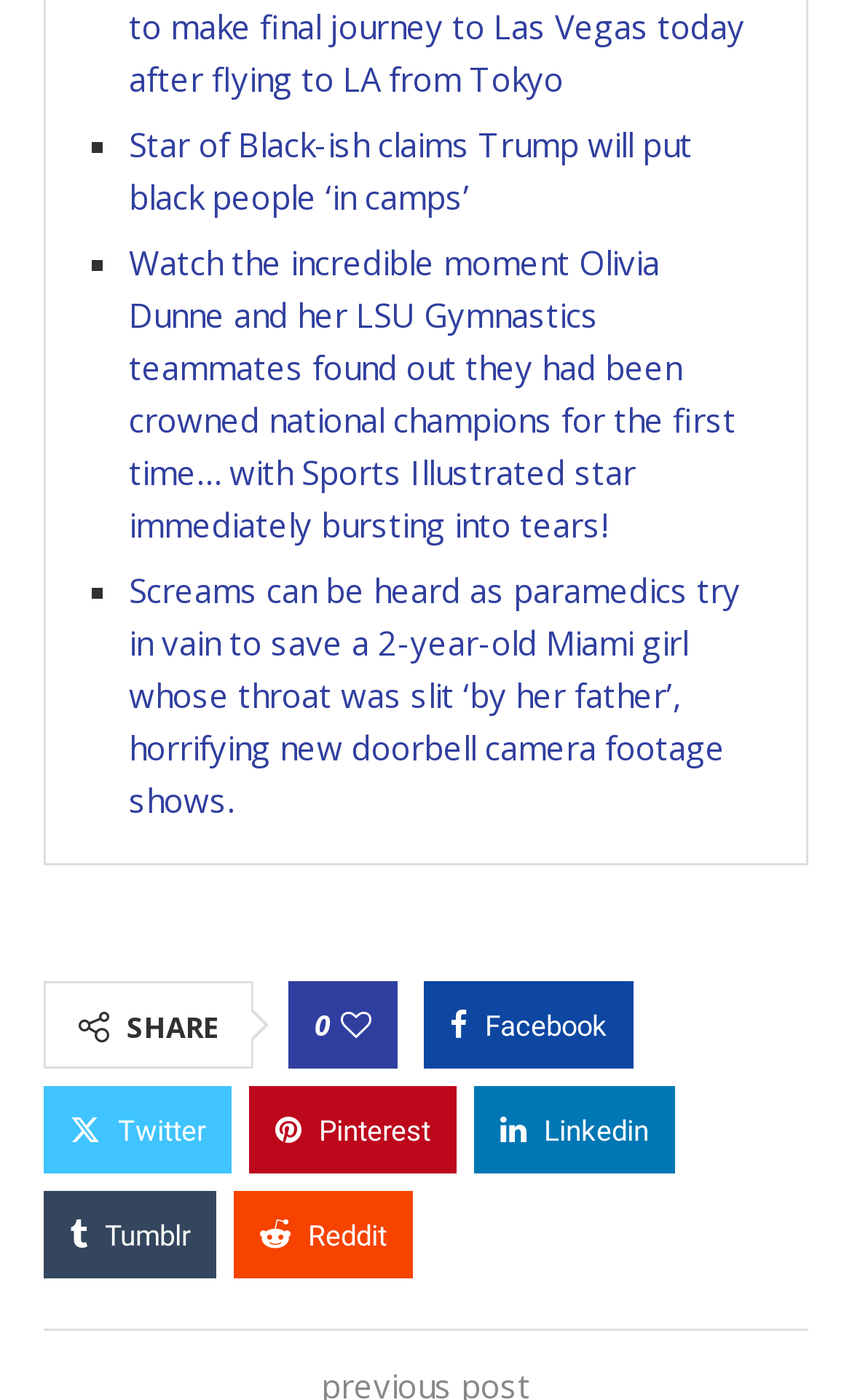What is the purpose of the 'SHARE' button?
Based on the visual content, answer with a single word or a brief phrase.

To share the post